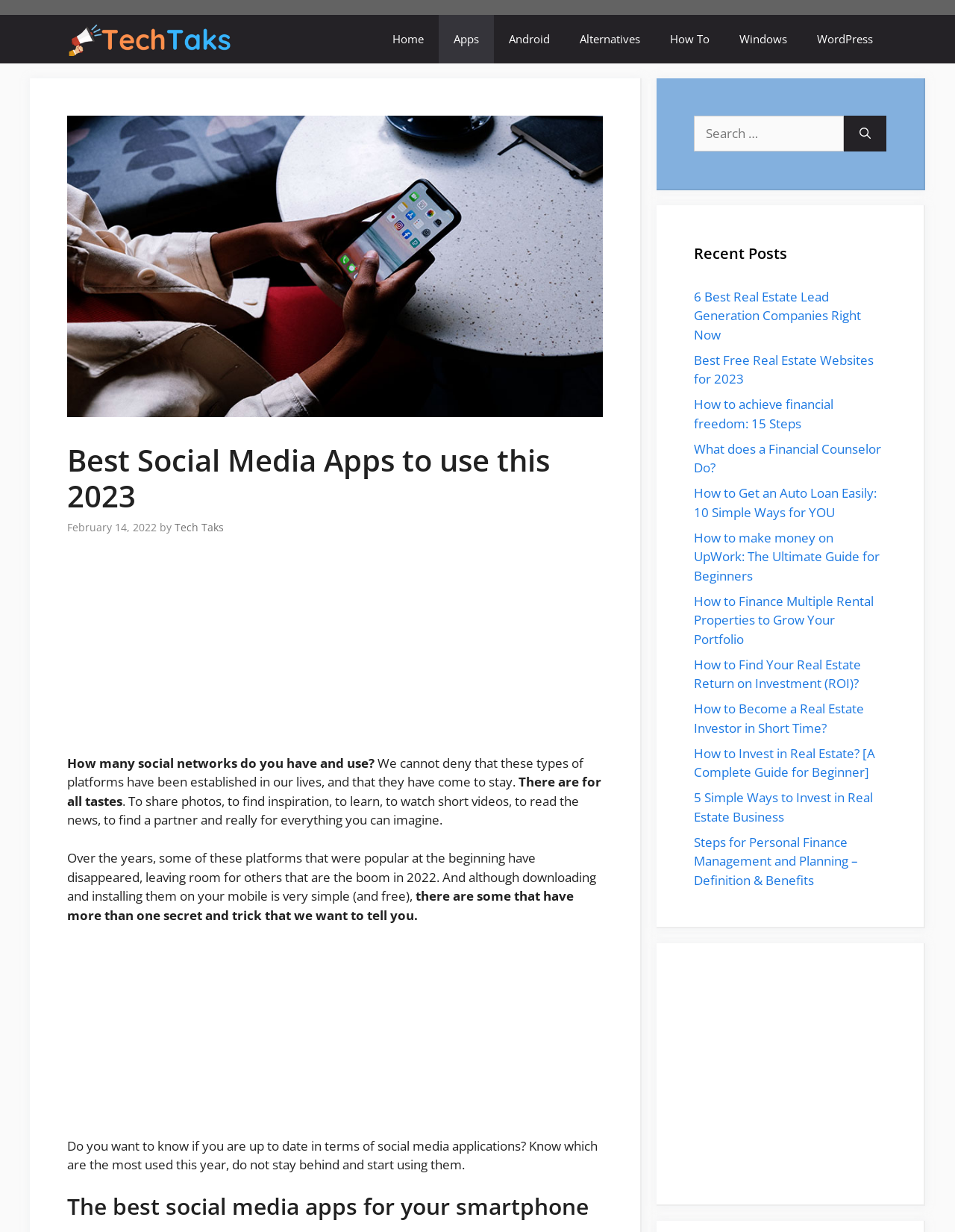Identify the bounding box coordinates of the clickable region required to complete the instruction: "Check the 'Recent Posts' section". The coordinates should be given as four float numbers within the range of 0 and 1, i.e., [left, top, right, bottom].

[0.727, 0.197, 0.928, 0.215]